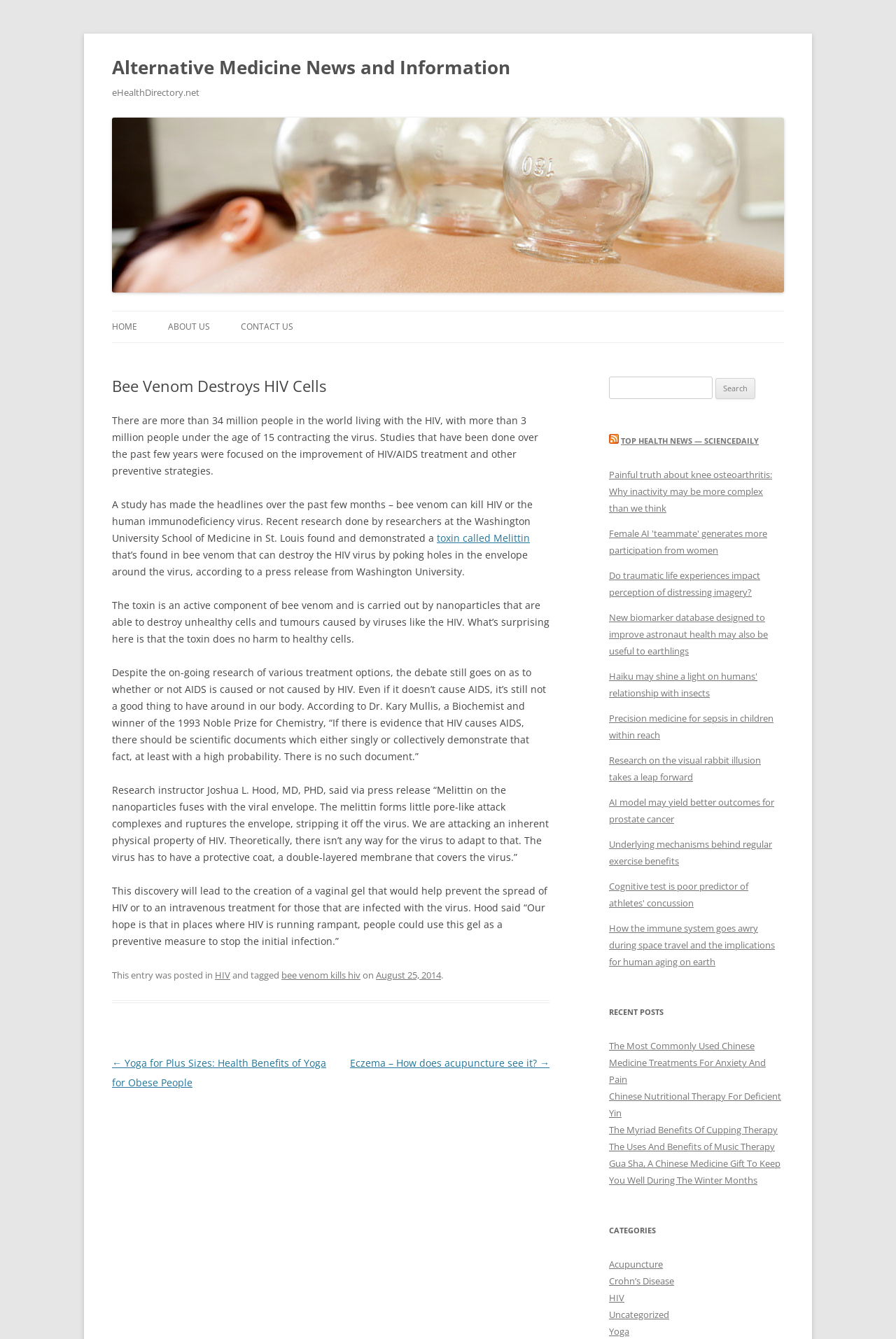Please specify the bounding box coordinates of the clickable section necessary to execute the following command: "View recent health news".

[0.68, 0.323, 0.875, 0.336]